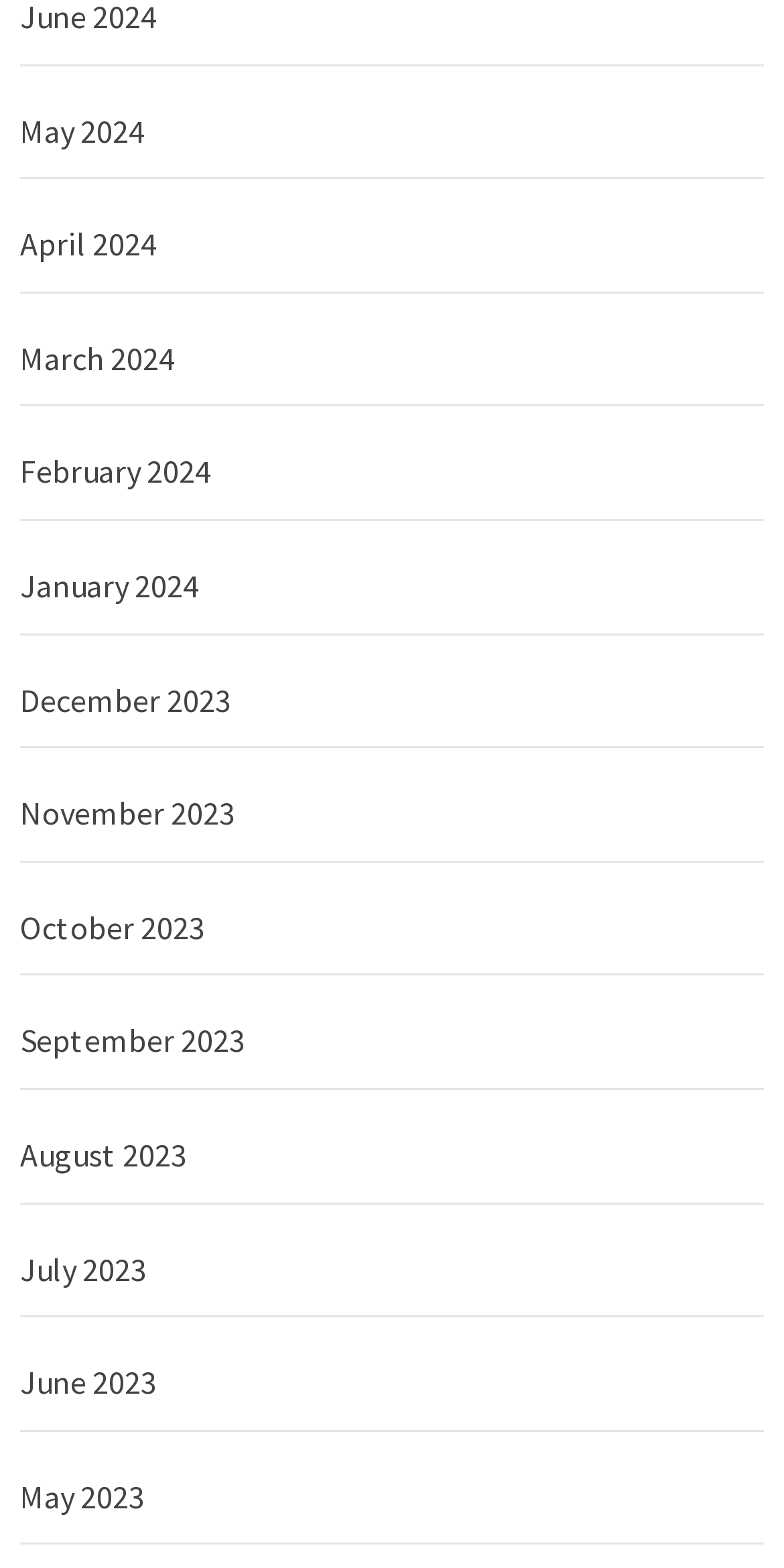Please locate the bounding box coordinates of the element that needs to be clicked to achieve the following instruction: "Visit YourSafetySupplies.com homepage". The coordinates should be four float numbers between 0 and 1, i.e., [left, top, right, bottom].

None